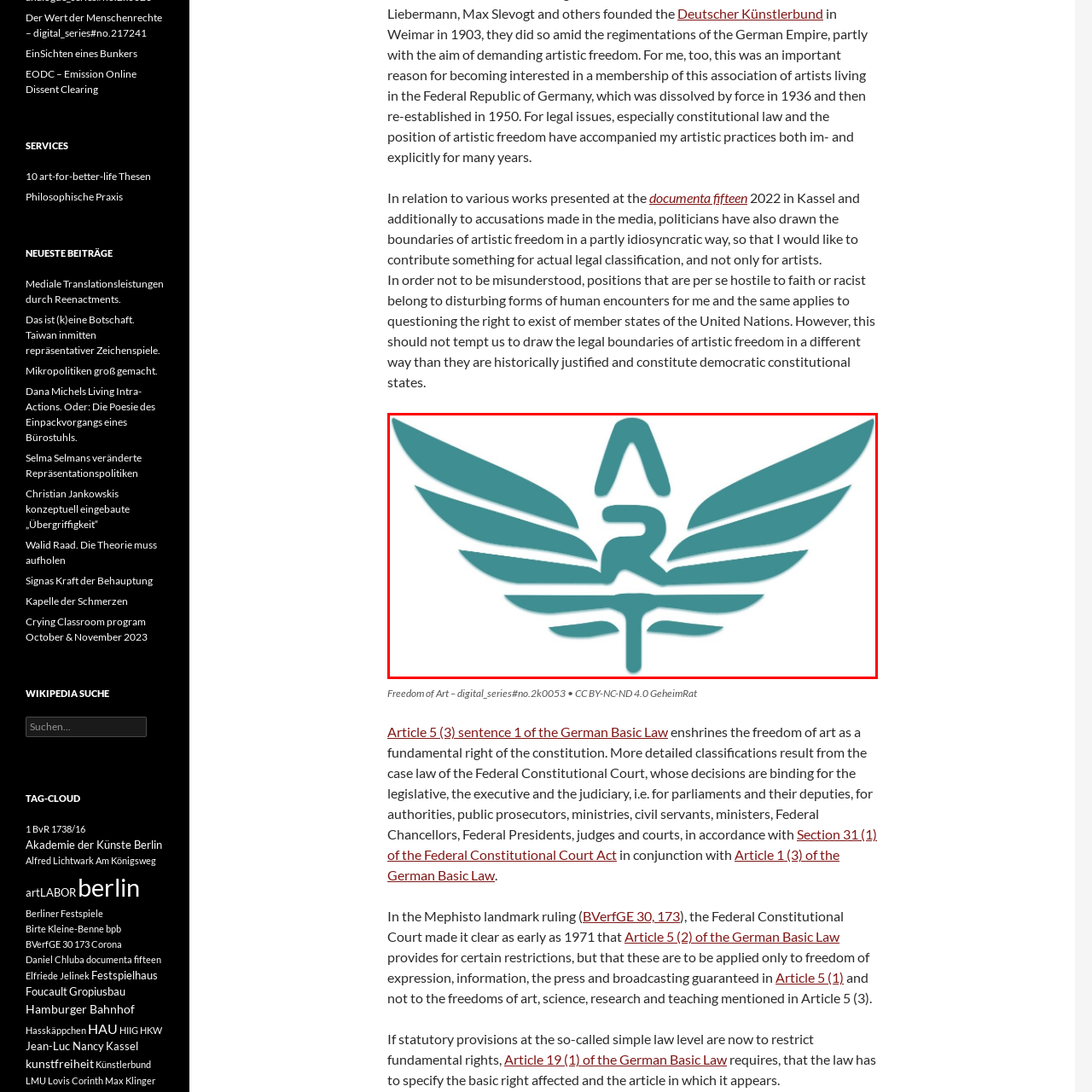Please scrutinize the portion of the image inside the purple boundary and provide an elaborate answer to the question below, relying on the visual elements: 
What is the essence of advocating for, according to the logo?

The logo encapsulates the essence of advocating for legal acknowledgment and protection of art as a fundamental right within a democratic society, emphasizing the importance of artistic freedom.